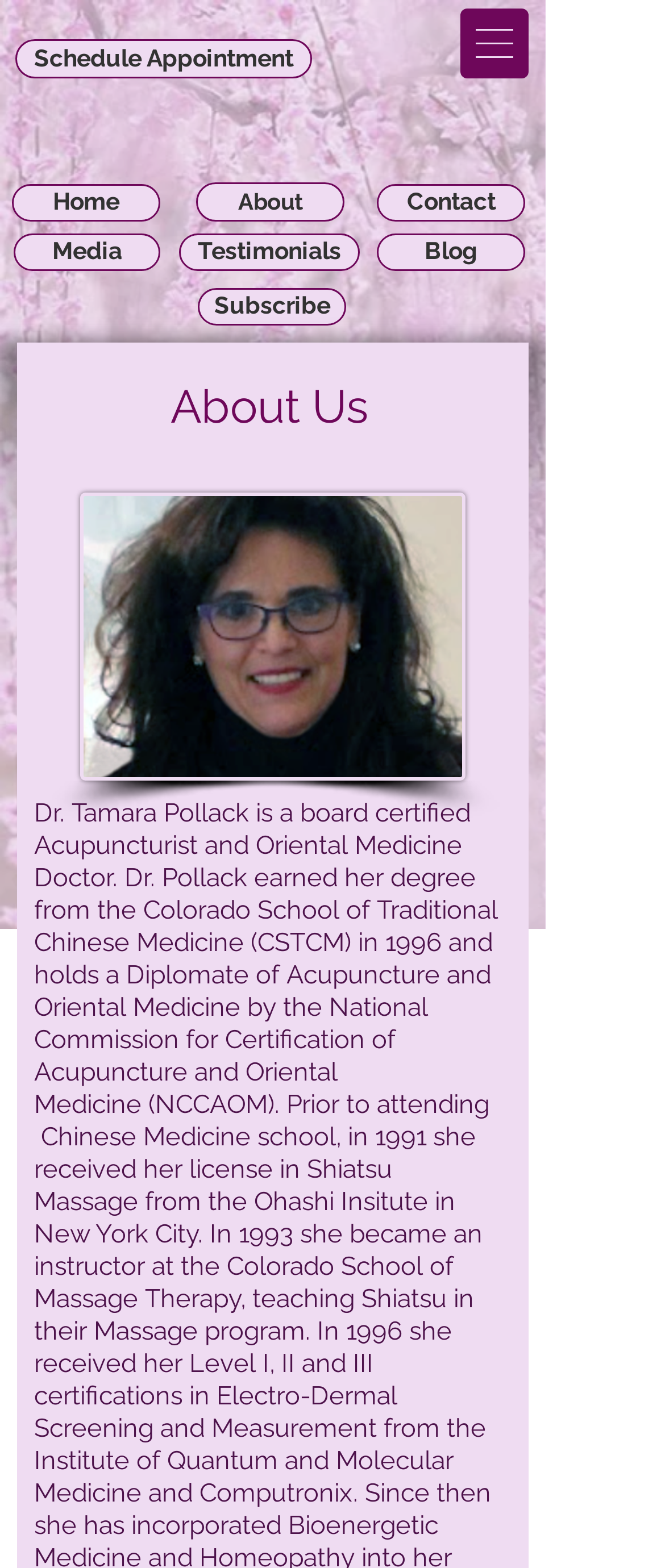What is the profession of Dr. Tamara Pollack?
Provide a detailed answer to the question, using the image to inform your response.

I found a StaticText element with the bounding box coordinates [0.051, 0.509, 0.749, 0.859] that contains a biography of Dr. Tamara Pollack. The text mentions that she is a board-certified Acupuncturist and Oriental Medicine Doctor.